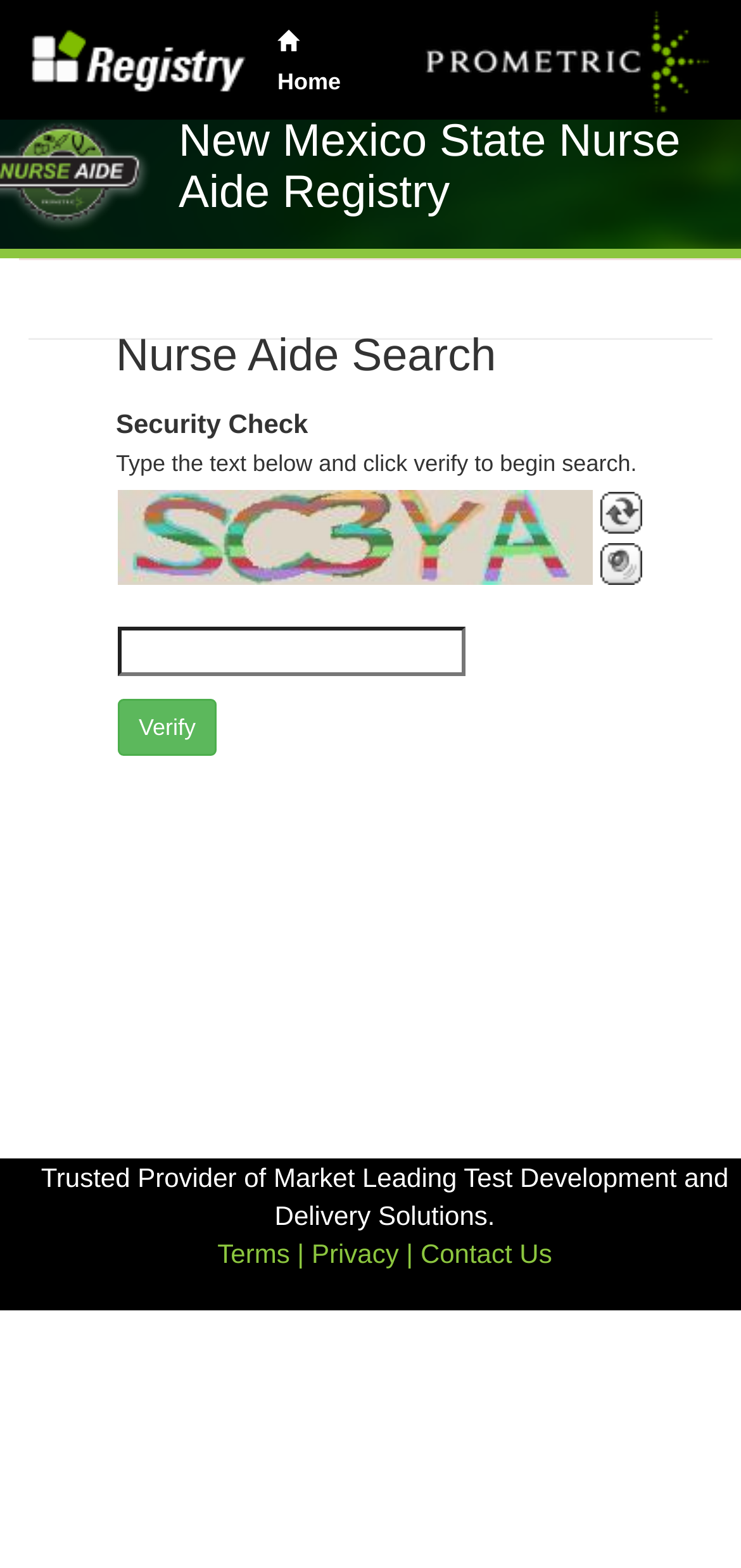What is the name of the registry?
Look at the screenshot and respond with one word or a short phrase.

New Mexico State Nurse Aide Registry